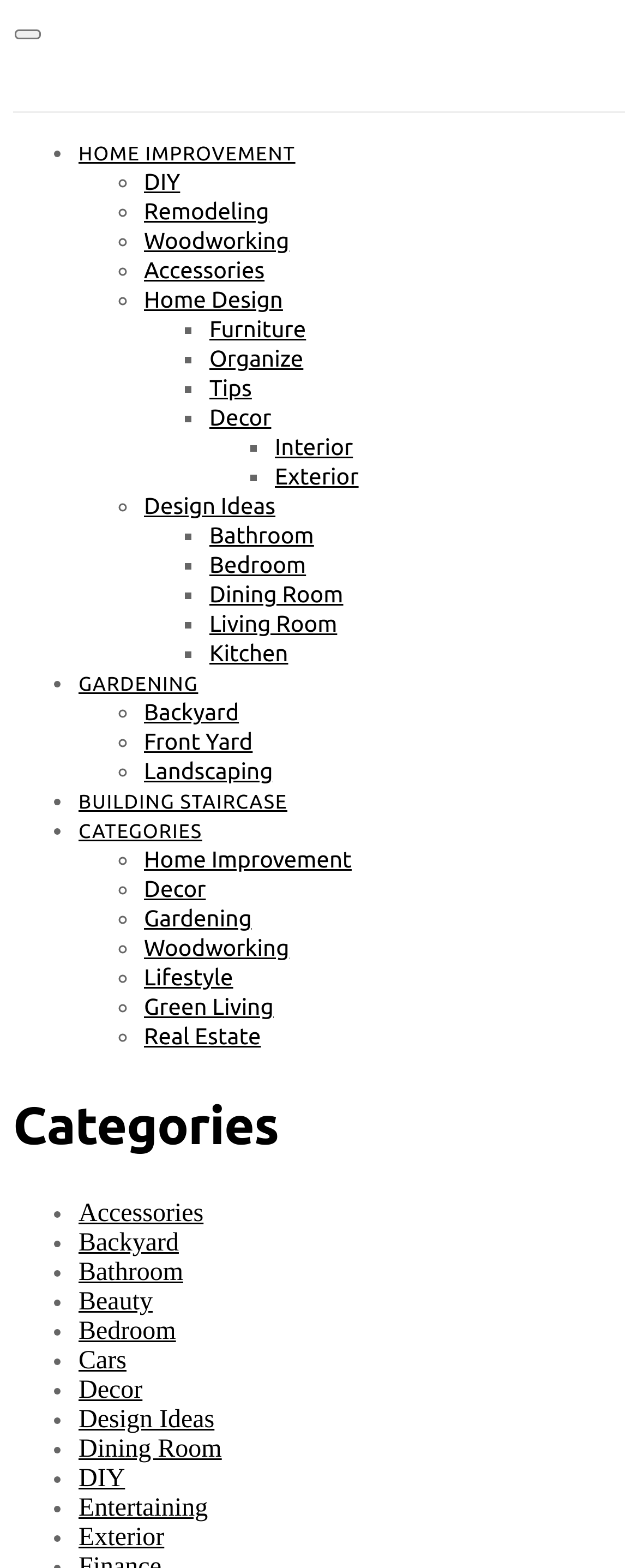What is the last category listed on the webpage?
Based on the screenshot, provide a one-word or short-phrase response.

CATEGORIES